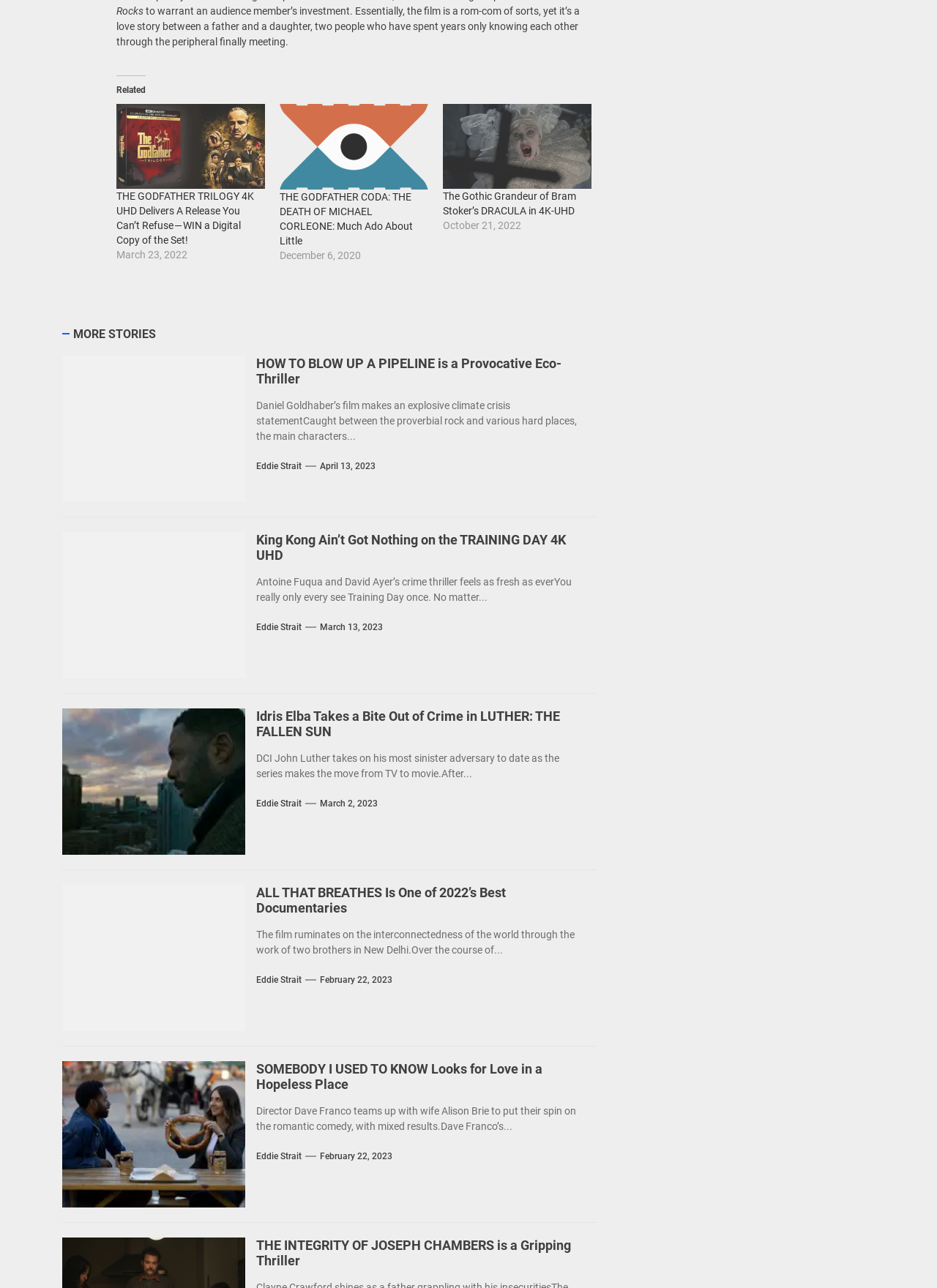Reply to the question with a single word or phrase:
What is the topic of the third article?

DRACULA in 4K-UHD